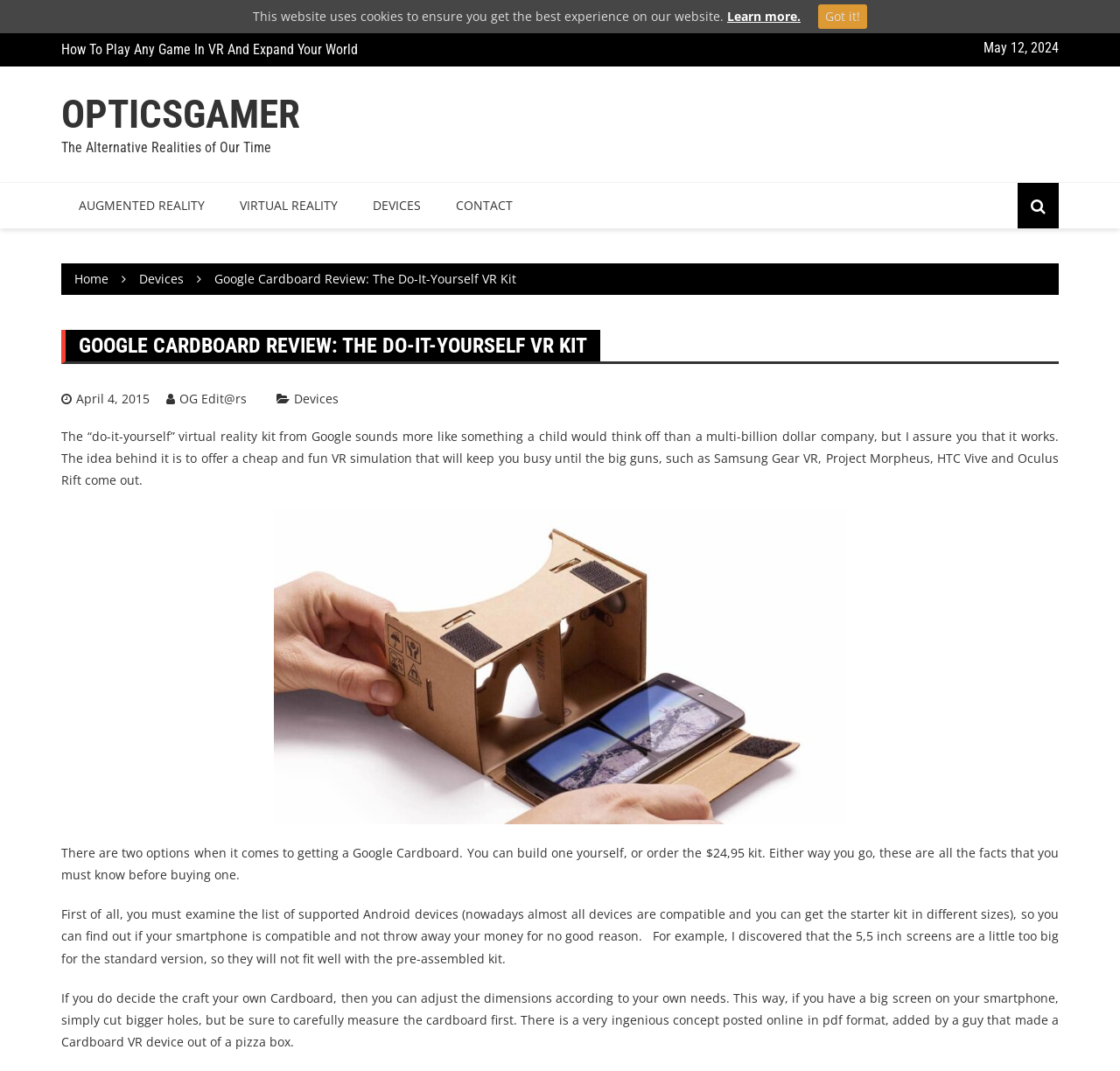Determine the bounding box coordinates for the element that should be clicked to follow this instruction: "Click on the 'Archos VR Headset Review & Comparison with Other VR Devices' link". The coordinates should be given as four float numbers between 0 and 1, in the format [left, top, right, bottom].

[0.488, 0.038, 0.812, 0.054]